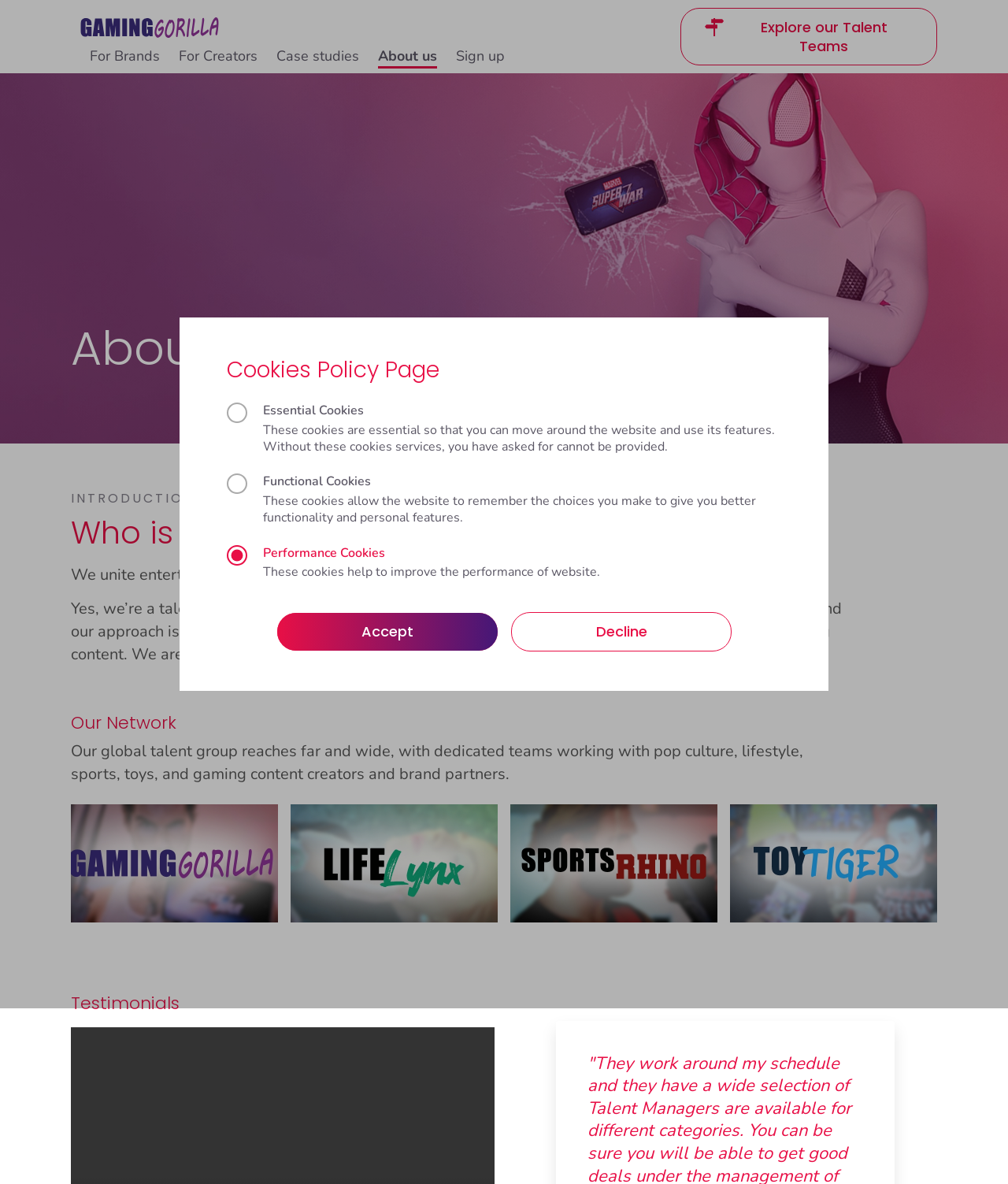What can brands do on the website?
Refer to the screenshot and answer in one word or phrase.

Sign up